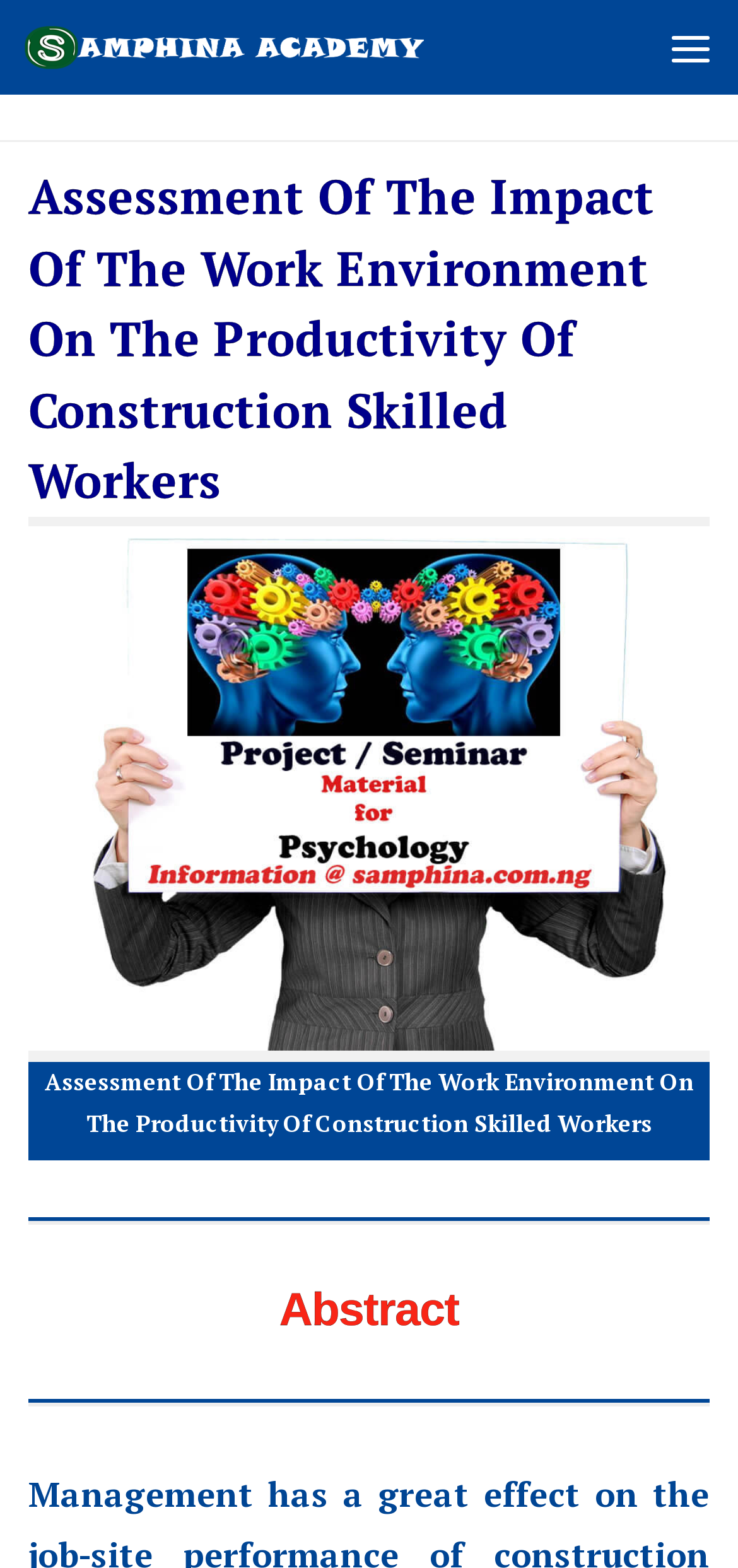Give a detailed account of the webpage's layout and content.

The webpage is about a research project titled "Assessment Of The Impact Of The Work Environment On The Productivity Of Construction Skilled Workers". At the top left corner, there is a link to "Skip to content". Next to it, on the same horizontal line, is a link to "Samphina Academy" accompanied by an image with the same name. 

On the top right corner, there is a button labeled "Menu". When expanded, it reveals a section with a heading that matches the title of the research project. Below the heading, there is an image related to "Project and Seminar Material for Psychology". 

Further down, there is a horizontal separator, followed by a heading labeled "Abstract". Another horizontal separator is placed below the "Abstract" heading.